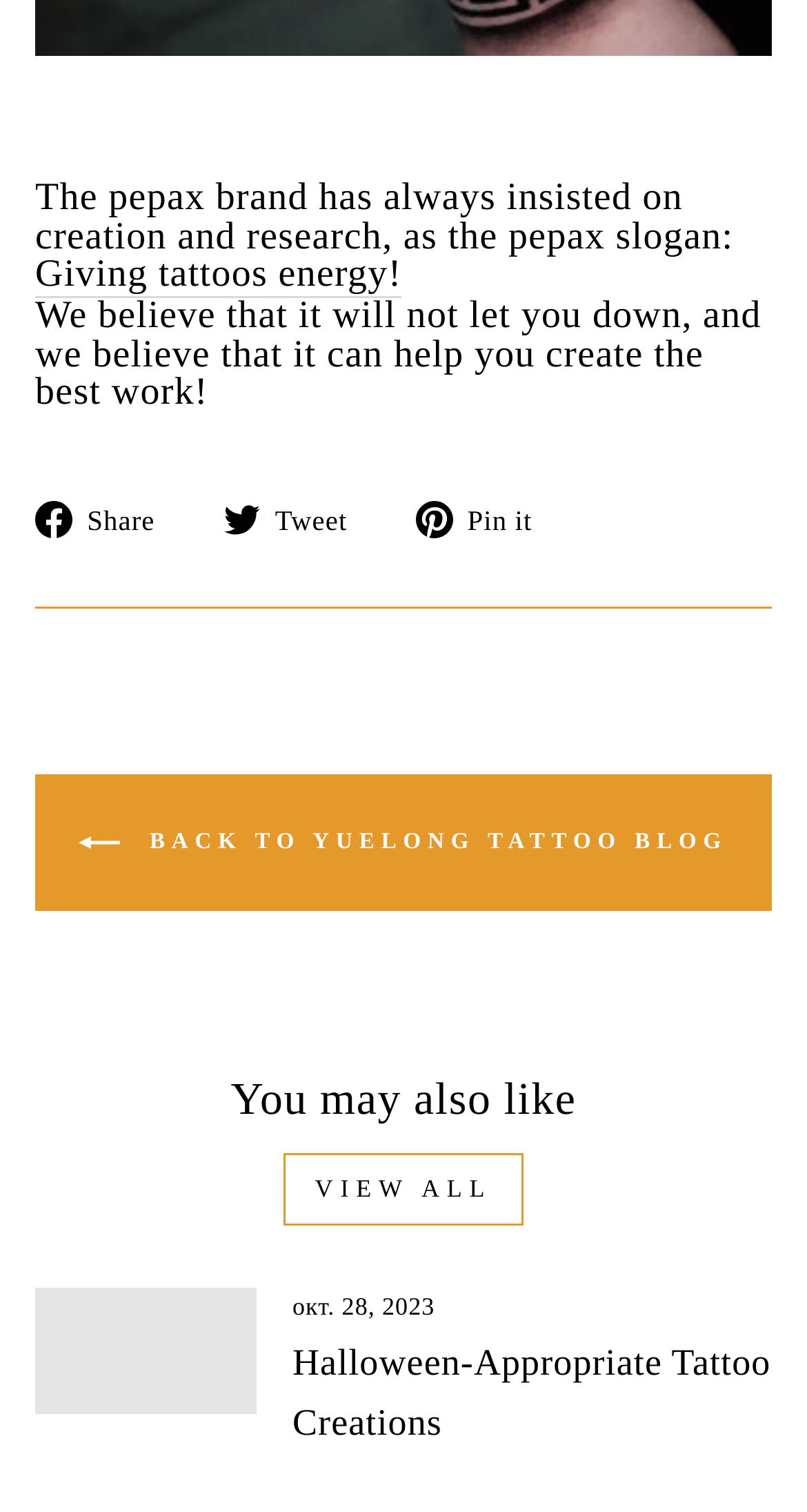What is the slogan of Pepax brand?
Based on the screenshot, provide a one-word or short-phrase response.

Giving tattoos energy!